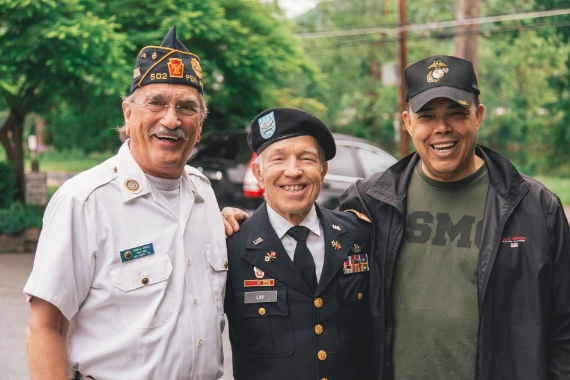What is the color of the backdrop in the image?
Answer the question in as much detail as possible.

The image has a lush green backdrop of trees, which symbolizes growth and resilience, and the dominant color of the backdrop is green.